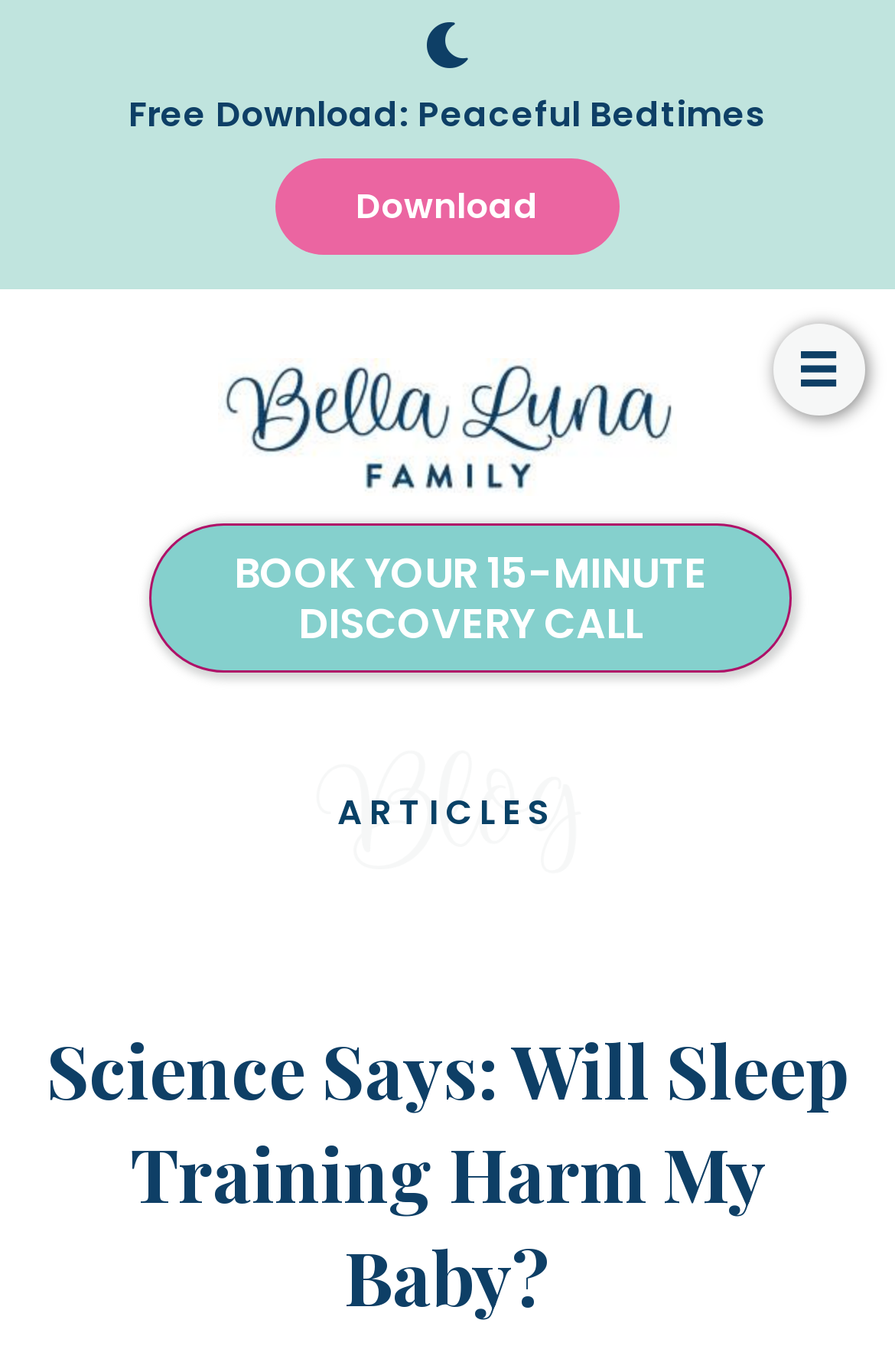Bounding box coordinates should be in the format (top-left x, top-left y, bottom-right x, bottom-right y) and all values should be floating point numbers between 0 and 1. Determine the bounding box coordinate for the UI element described as: BOOK YOUR 15-MINUTE DISCOVERY CALL

[0.167, 0.382, 0.885, 0.491]